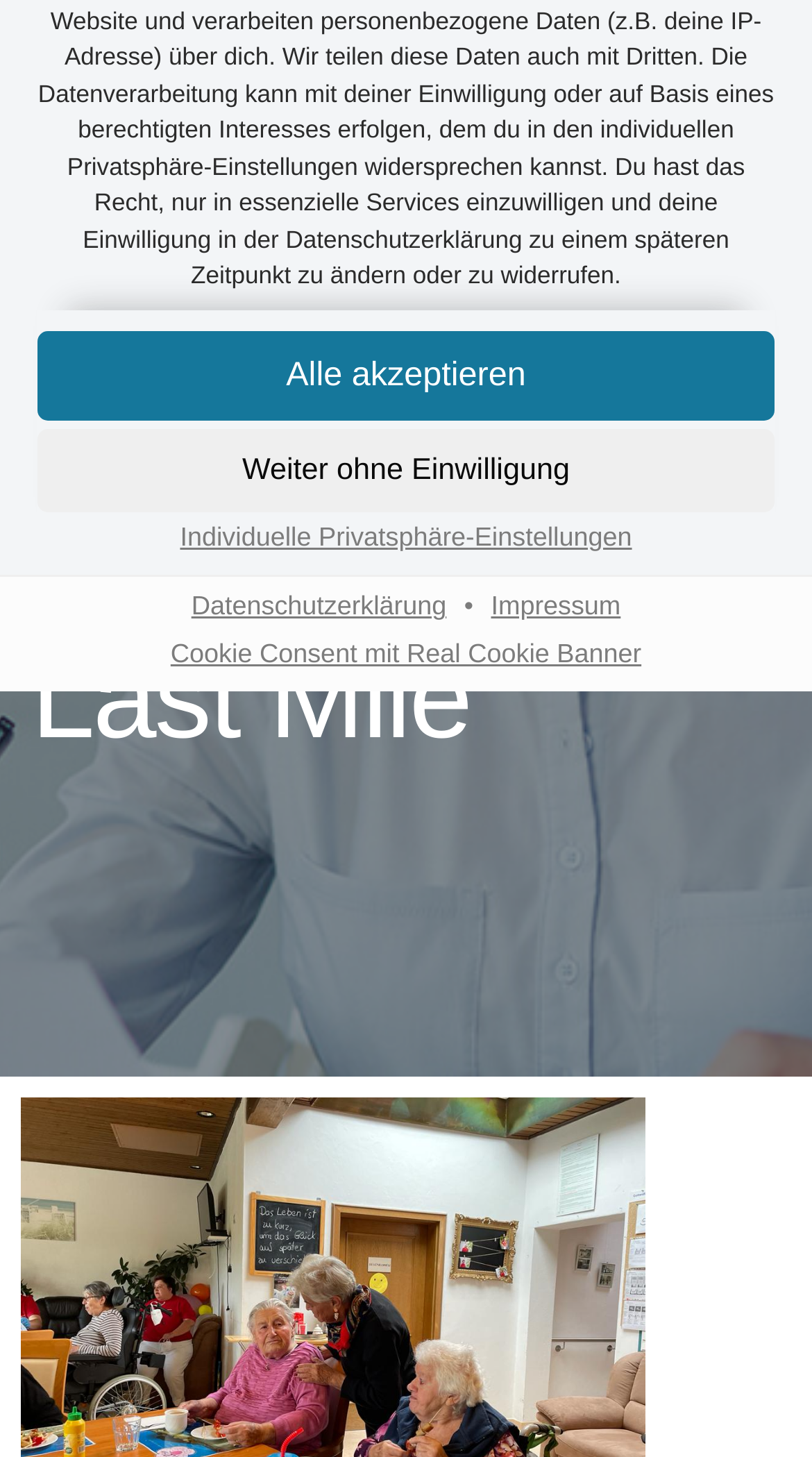Identify the bounding box for the UI element specified in this description: "Menü". The coordinates must be four float numbers between 0 and 1, formatted as [left, top, right, bottom].

[0.208, 0.047, 0.292, 0.094]